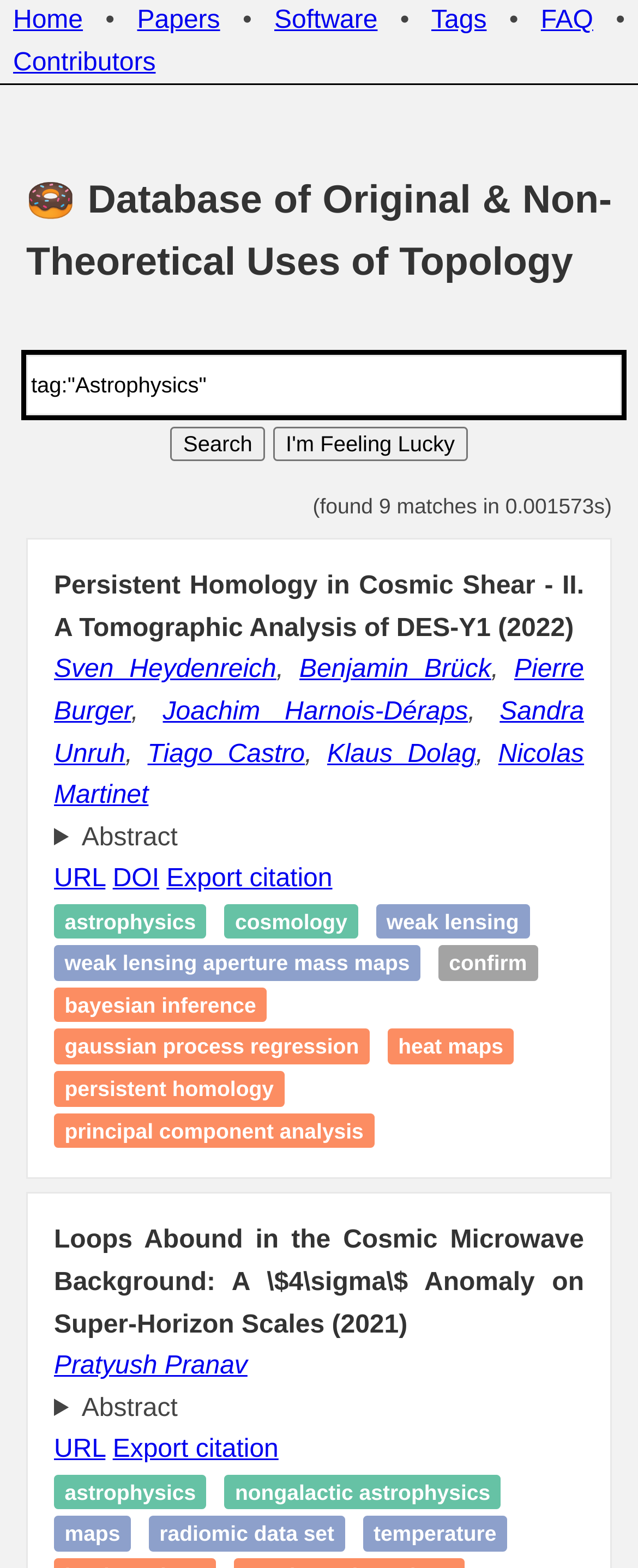Please provide the bounding box coordinates for the element that needs to be clicked to perform the instruction: "Search for papers". The coordinates must consist of four float numbers between 0 and 1, formatted as [left, top, right, bottom].

[0.041, 0.226, 0.974, 0.265]